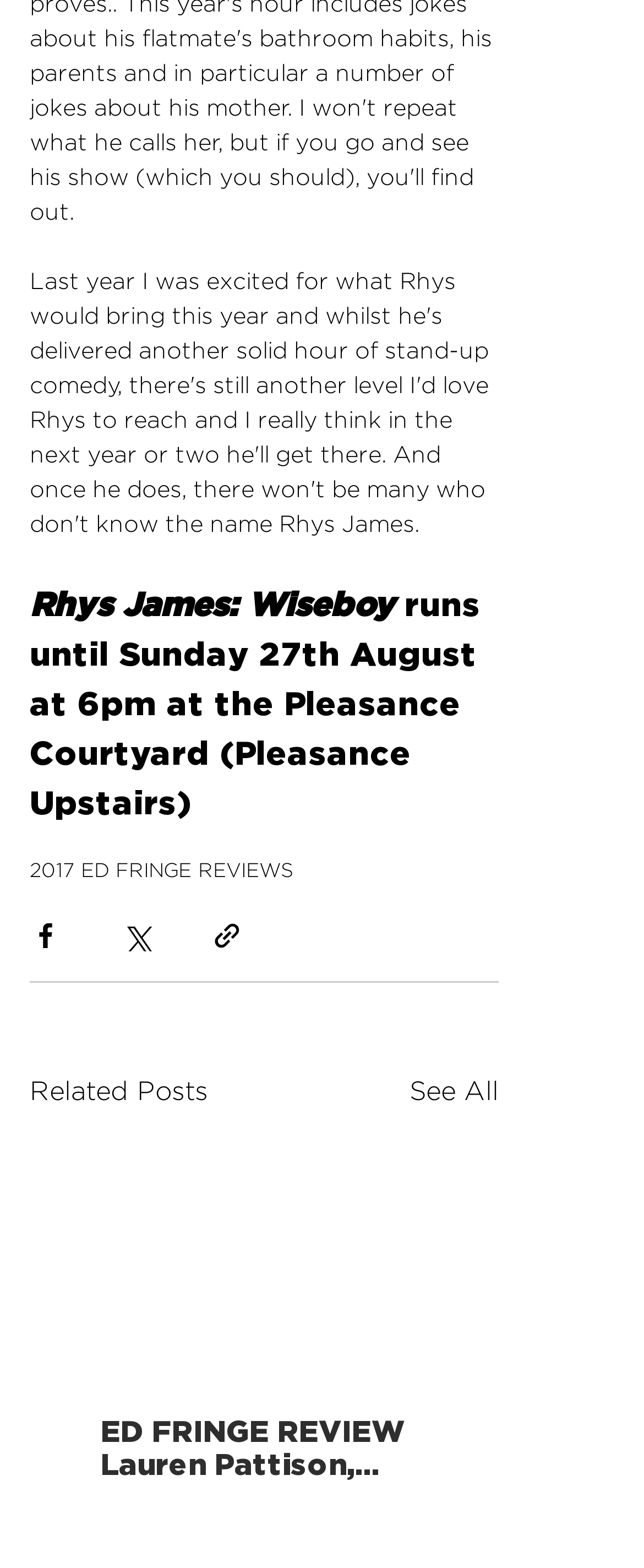Please provide a one-word or phrase answer to the question: 
What is the last date of the show?

Sunday 27th August